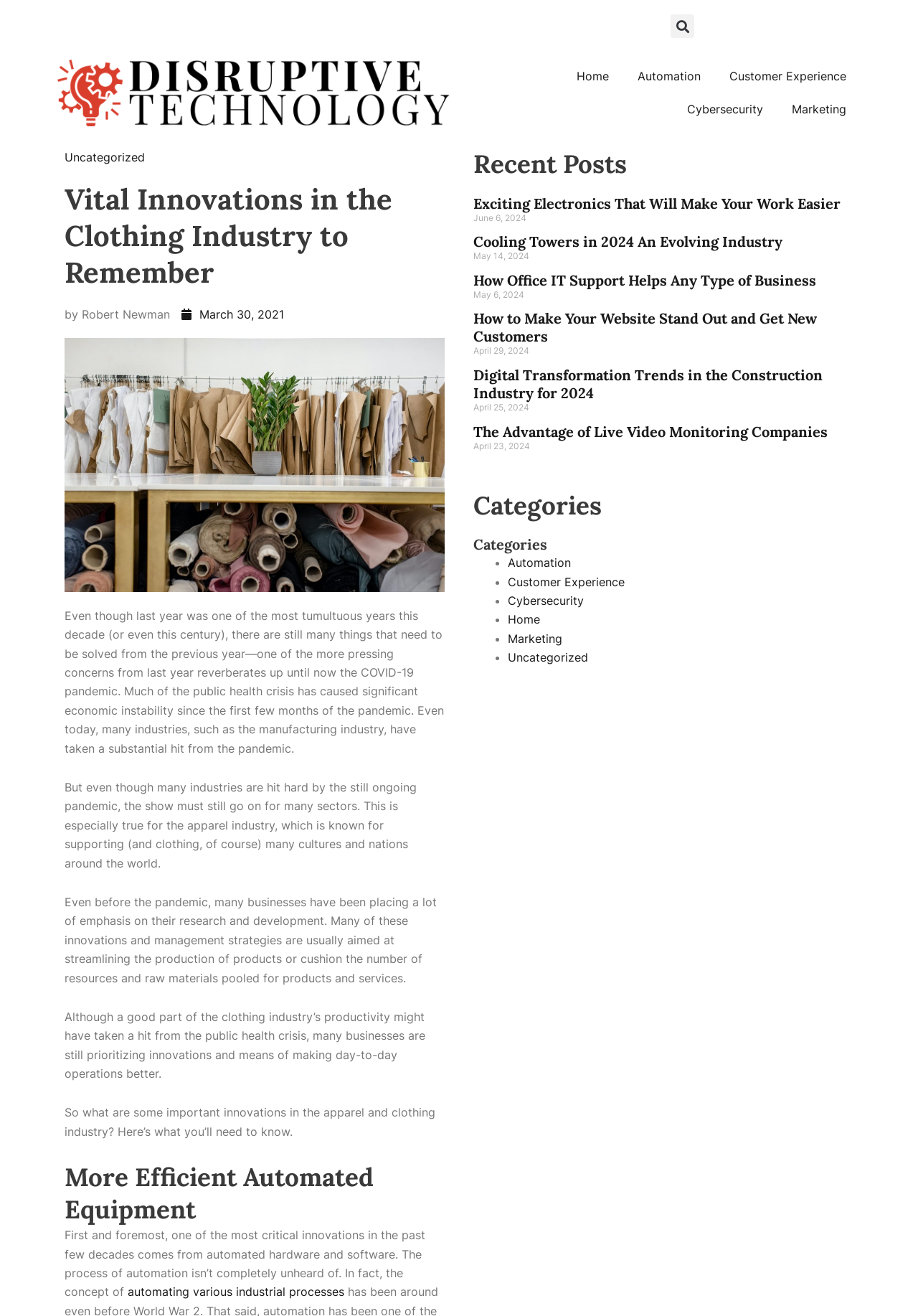Respond to the following query with just one word or a short phrase: 
What is the author of the article?

Robert Newman